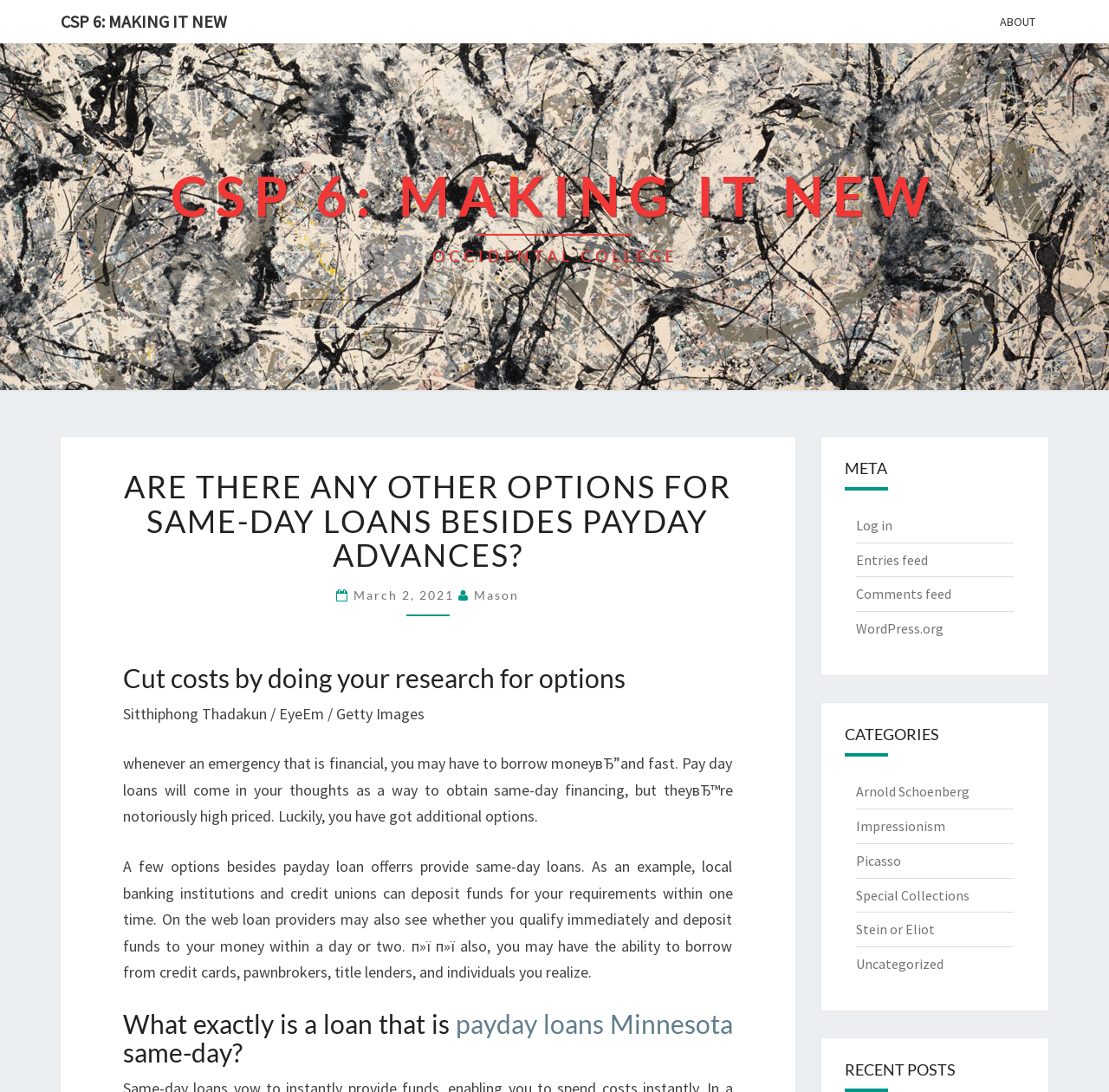What is the topic of the article?
Using the image, elaborate on the answer with as much detail as possible.

The topic of the article can be determined by reading the heading 'ARE THERE ANY OTHER OPTIONS FOR SAME-DAY LOANS BESIDES PAYDAY ADVANCES?' and the surrounding text, which discusses alternatives to payday loans for same-day financing.